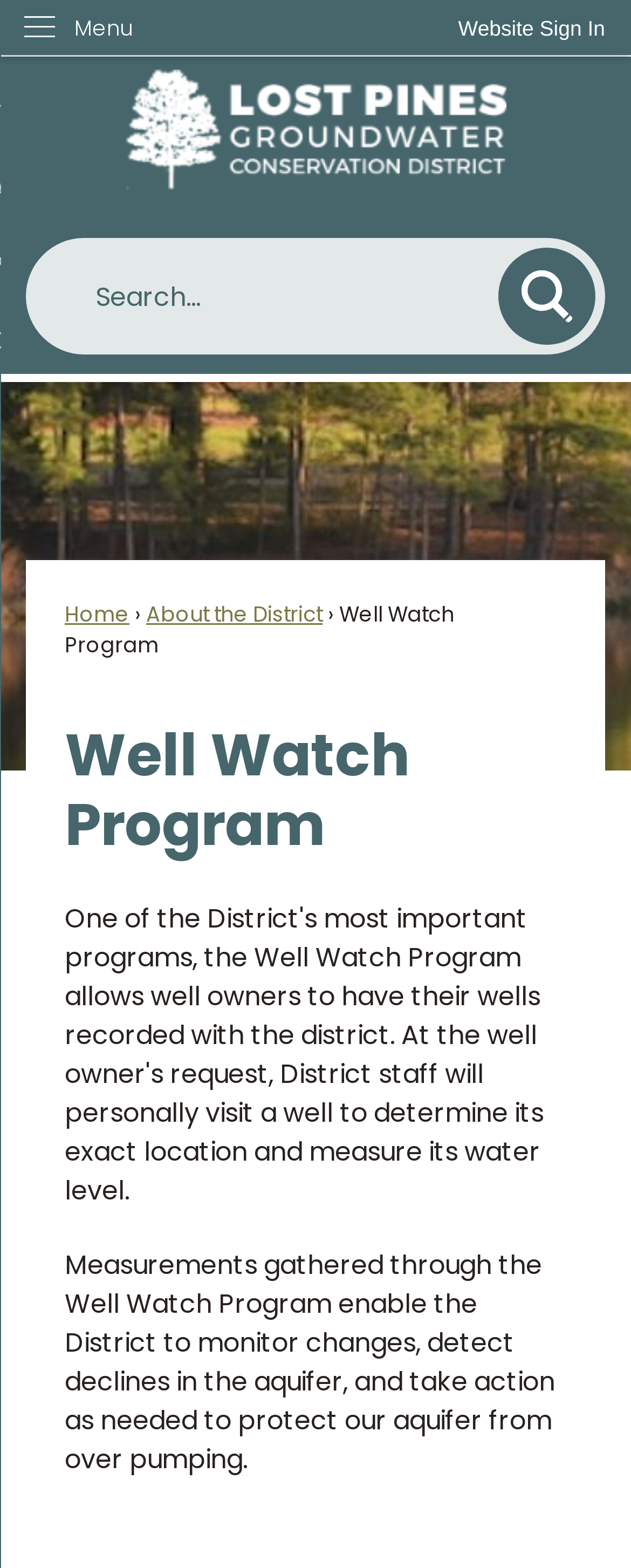Find the bounding box coordinates for the element that must be clicked to complete the instruction: "Sign in to the website". The coordinates should be four float numbers between 0 and 1, indicated as [left, top, right, bottom].

[0.685, 0.0, 1.0, 0.036]